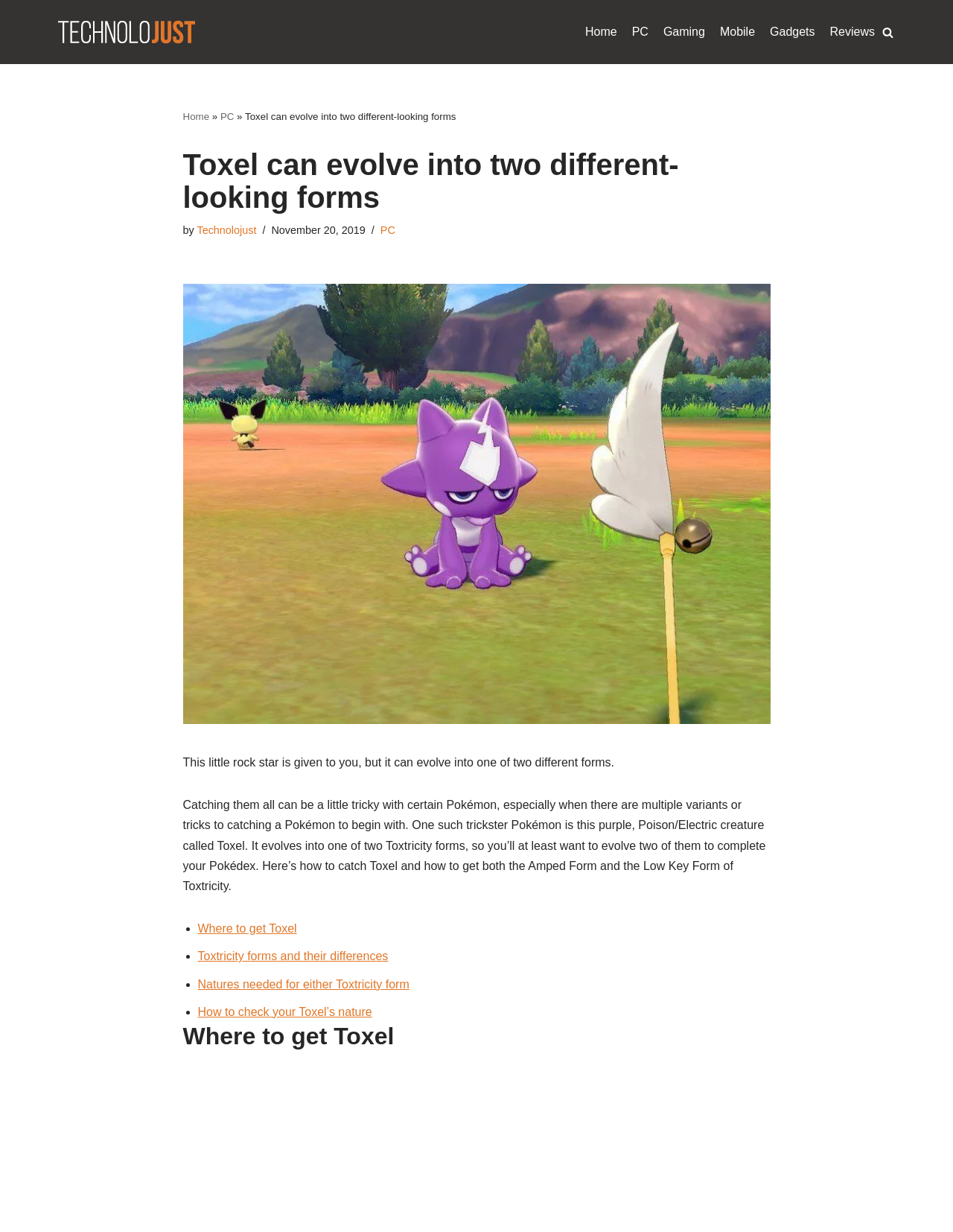Please predict the bounding box coordinates (top-left x, top-left y, bottom-right x, bottom-right y) for the UI element in the screenshot that fits the description: Toxtricity forms and their differences

[0.207, 0.771, 0.407, 0.781]